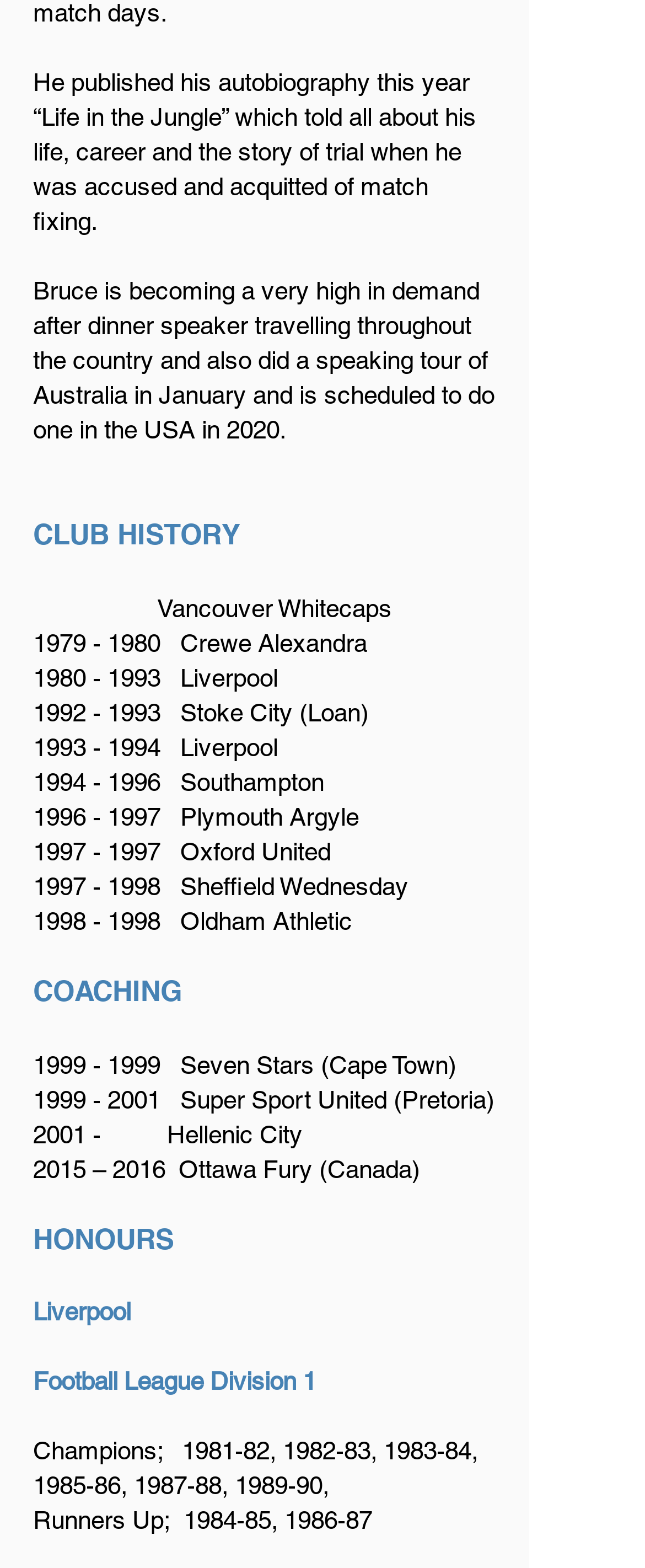Please identify the bounding box coordinates of the element I should click to complete this instruction: 'Click the link to 1994 - 1996'. The coordinates should be given as four float numbers between 0 and 1, like this: [left, top, right, bottom].

[0.051, 0.489, 0.249, 0.507]